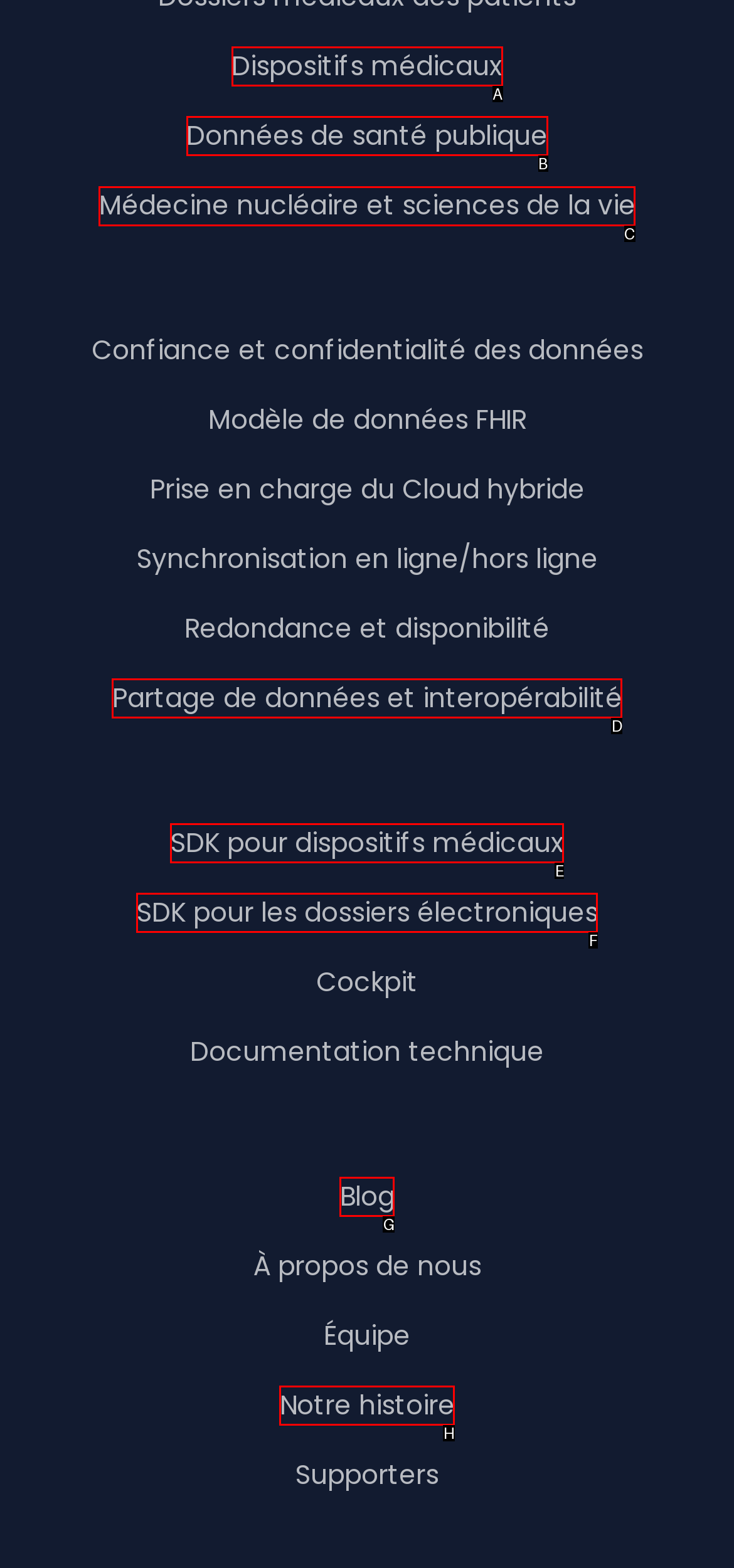Find the correct option to complete this instruction: Explore nuclear medicine and life sciences. Reply with the corresponding letter.

C